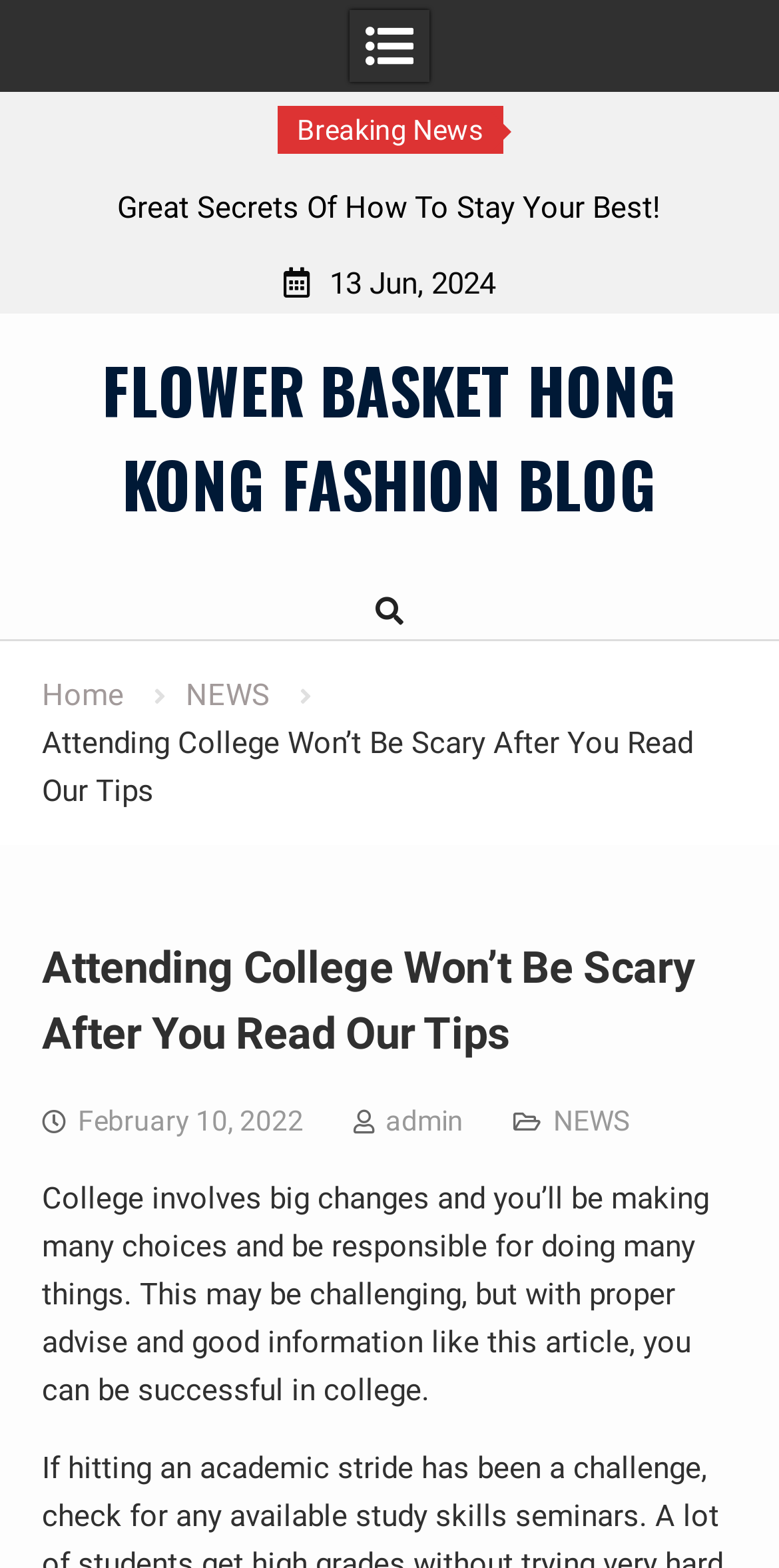Determine the bounding box of the UI component based on this description: "parent_node: Skip to content". The bounding box coordinates should be four float values between 0 and 1, i.e., [left, top, right, bottom].

[0.0, 0.0, 1.0, 0.059]